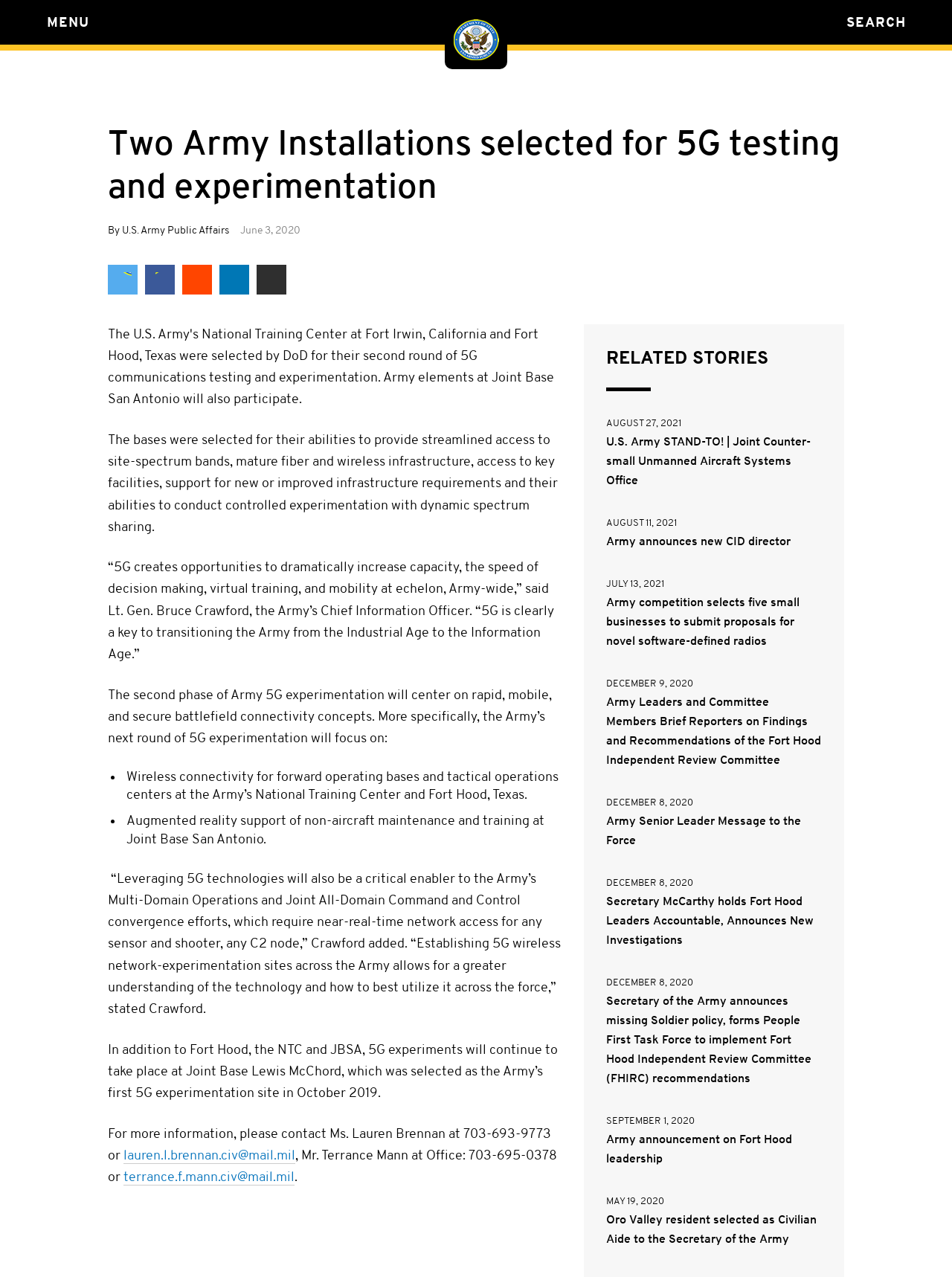Locate the bounding box coordinates of the area where you should click to accomplish the instruction: "Go to 'HOME'".

[0.467, 0.0, 0.533, 0.054]